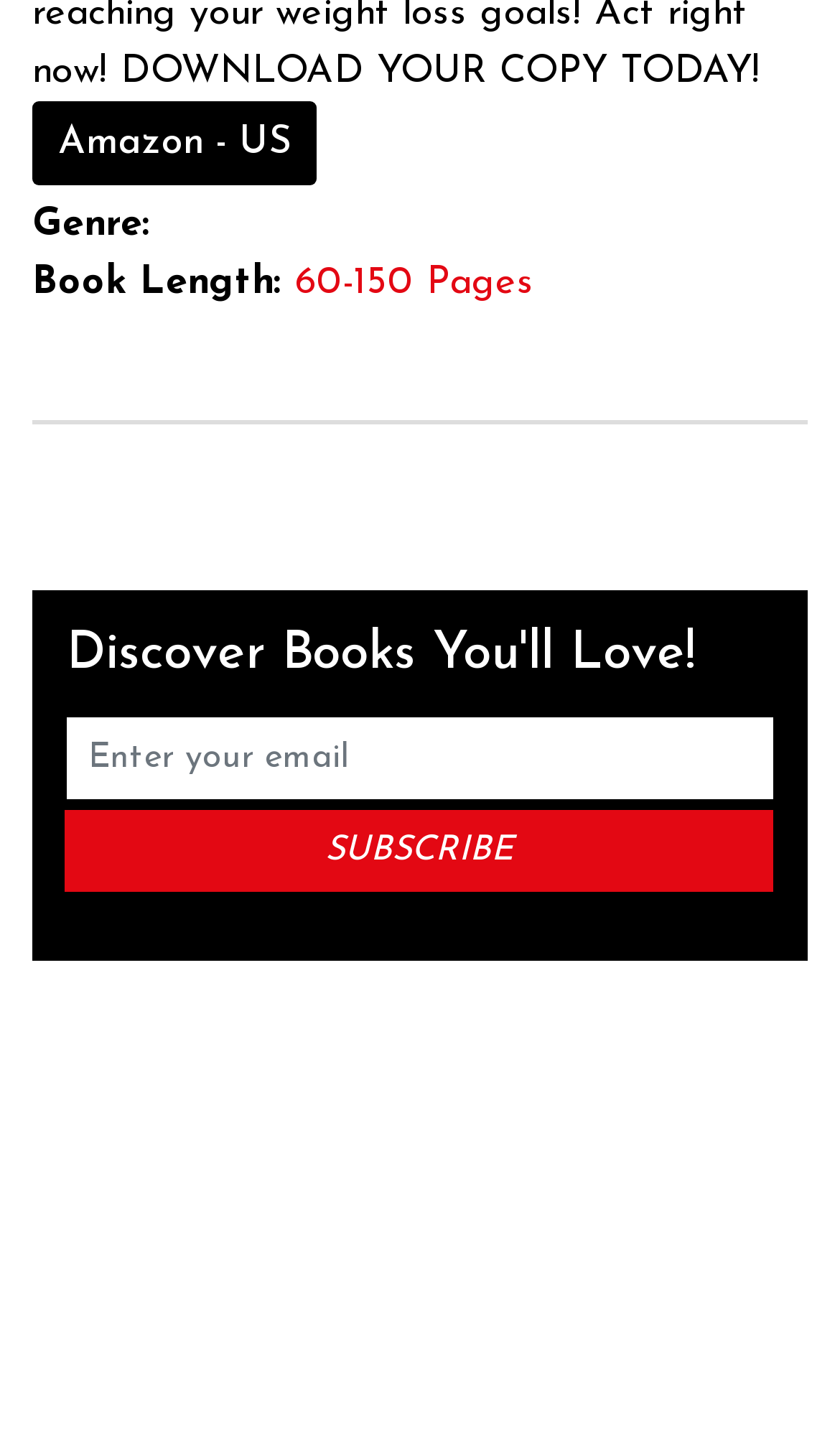Provide the bounding box coordinates of the HTML element described as: "Amazon - US". The bounding box coordinates should be four float numbers between 0 and 1, i.e., [left, top, right, bottom].

[0.038, 0.07, 0.377, 0.128]